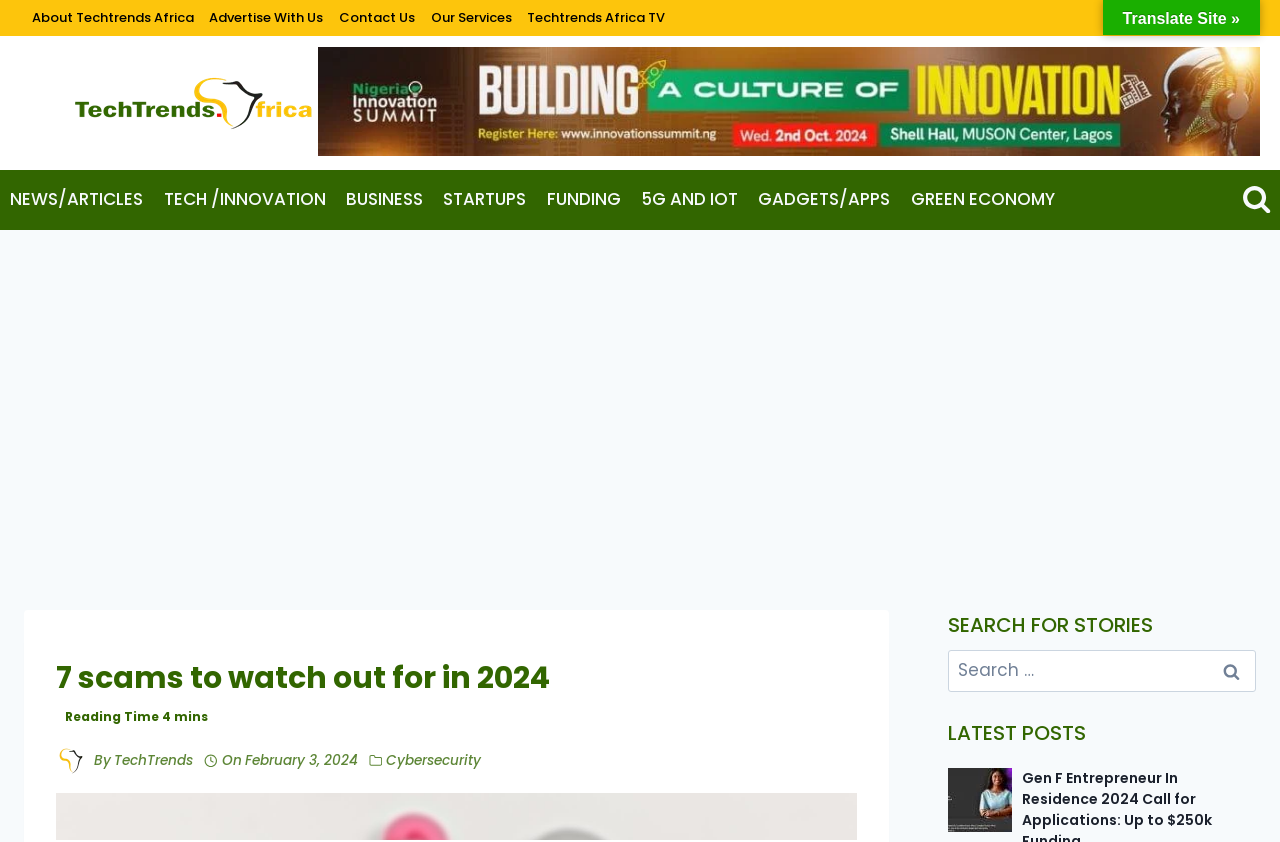Please provide a brief answer to the question using only one word or phrase: 
What is the topic of the main article on this webpage?

Scams to watch out for in 2024